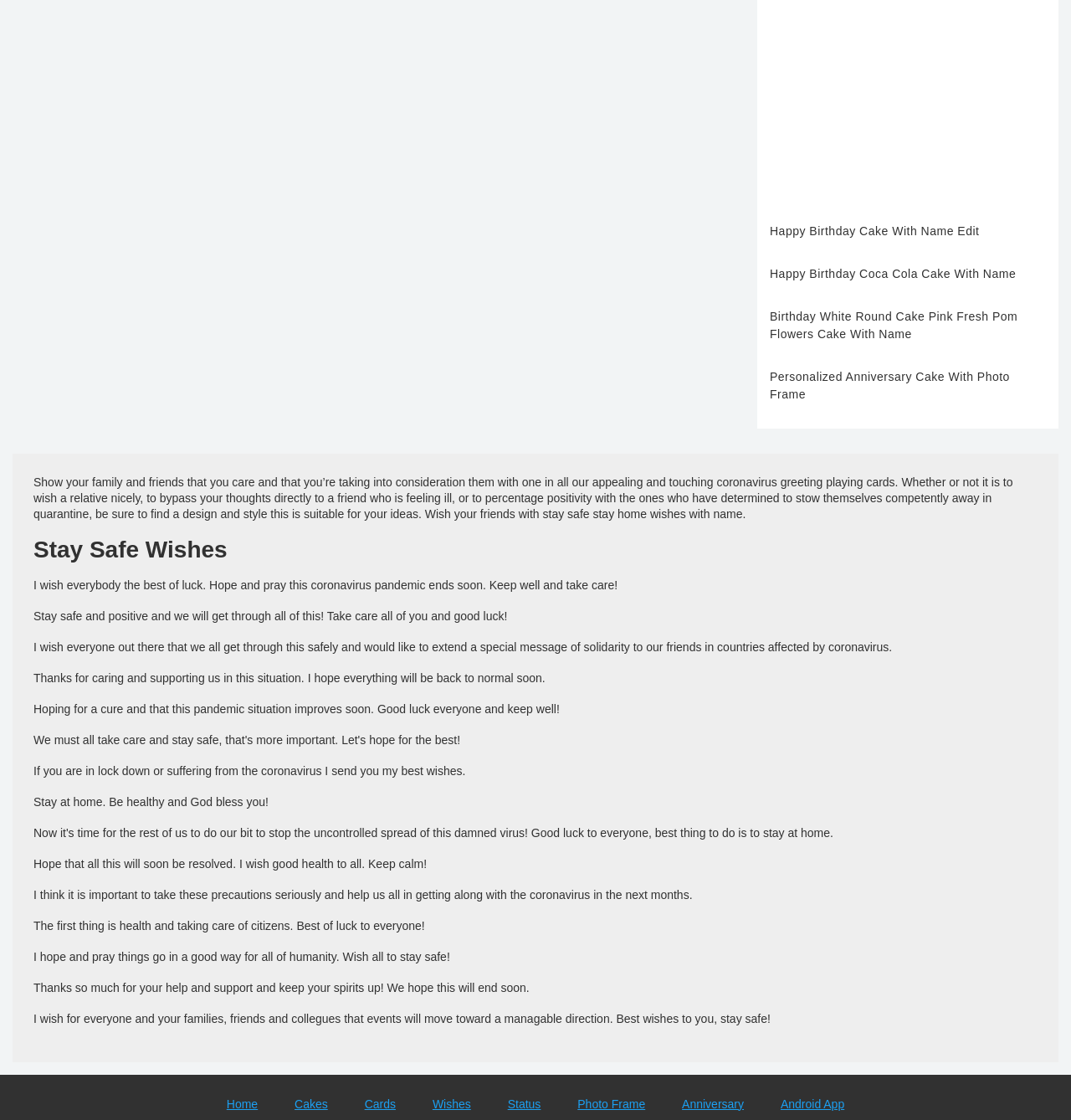Identify the bounding box coordinates of the clickable region required to complete the instruction: "Click the 'Home' link". The coordinates should be given as four float numbers within the range of 0 and 1, i.e., [left, top, right, bottom].

[0.212, 0.98, 0.241, 0.992]